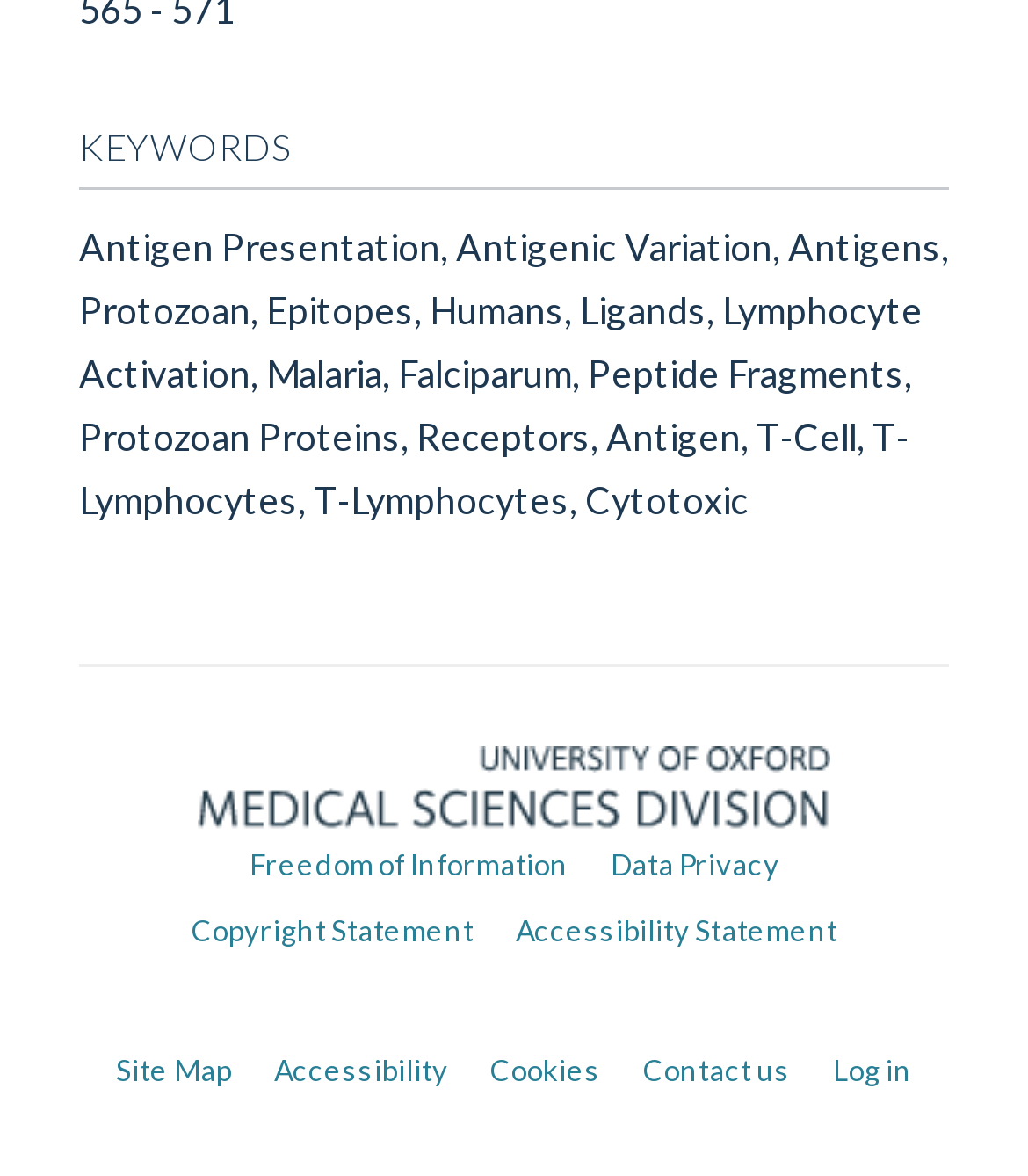Can you identify the bounding box coordinates of the clickable region needed to carry out this instruction: 'Log in'? The coordinates should be four float numbers within the range of 0 to 1, stated as [left, top, right, bottom].

[0.81, 0.894, 0.887, 0.924]